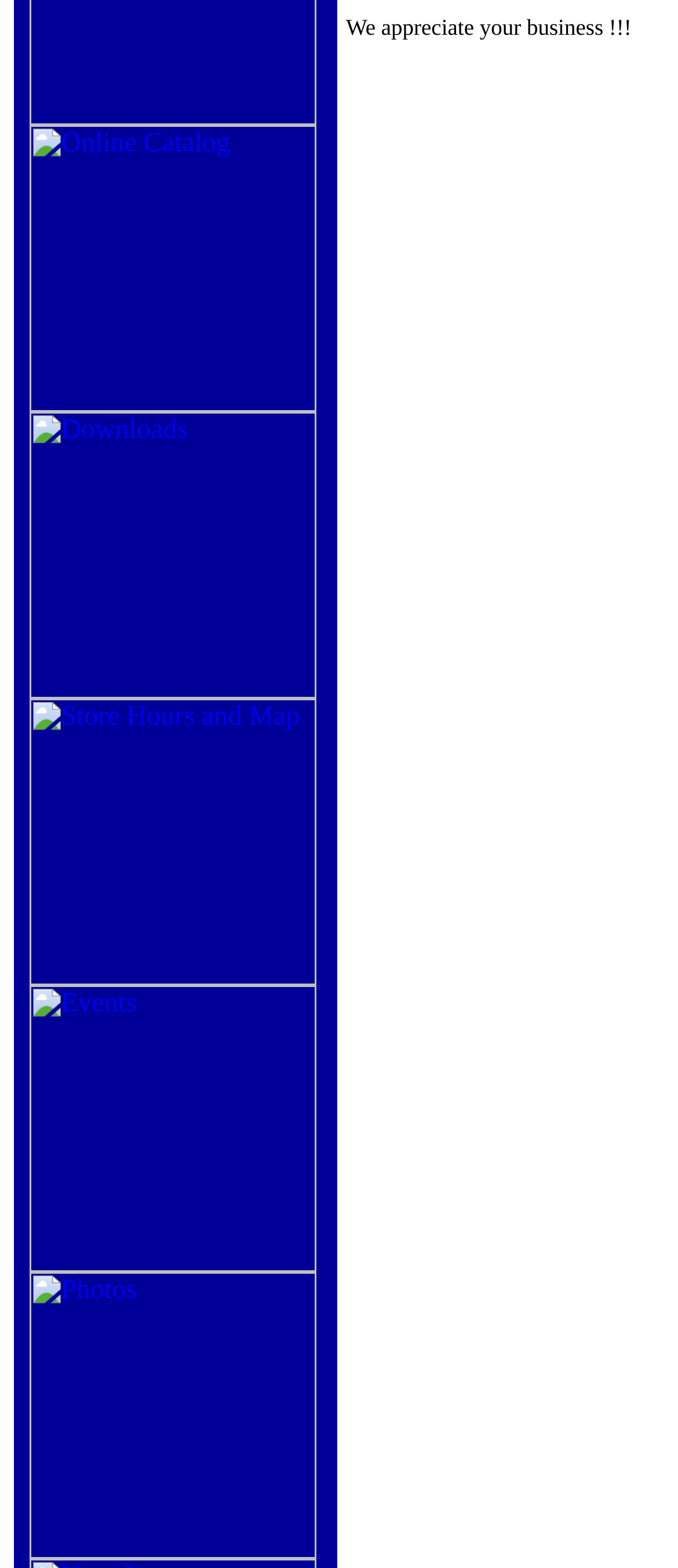Answer with a single word or phrase: 
What is the position of the 'Events' link on the webpage?

Below 'Store Hours and Map'